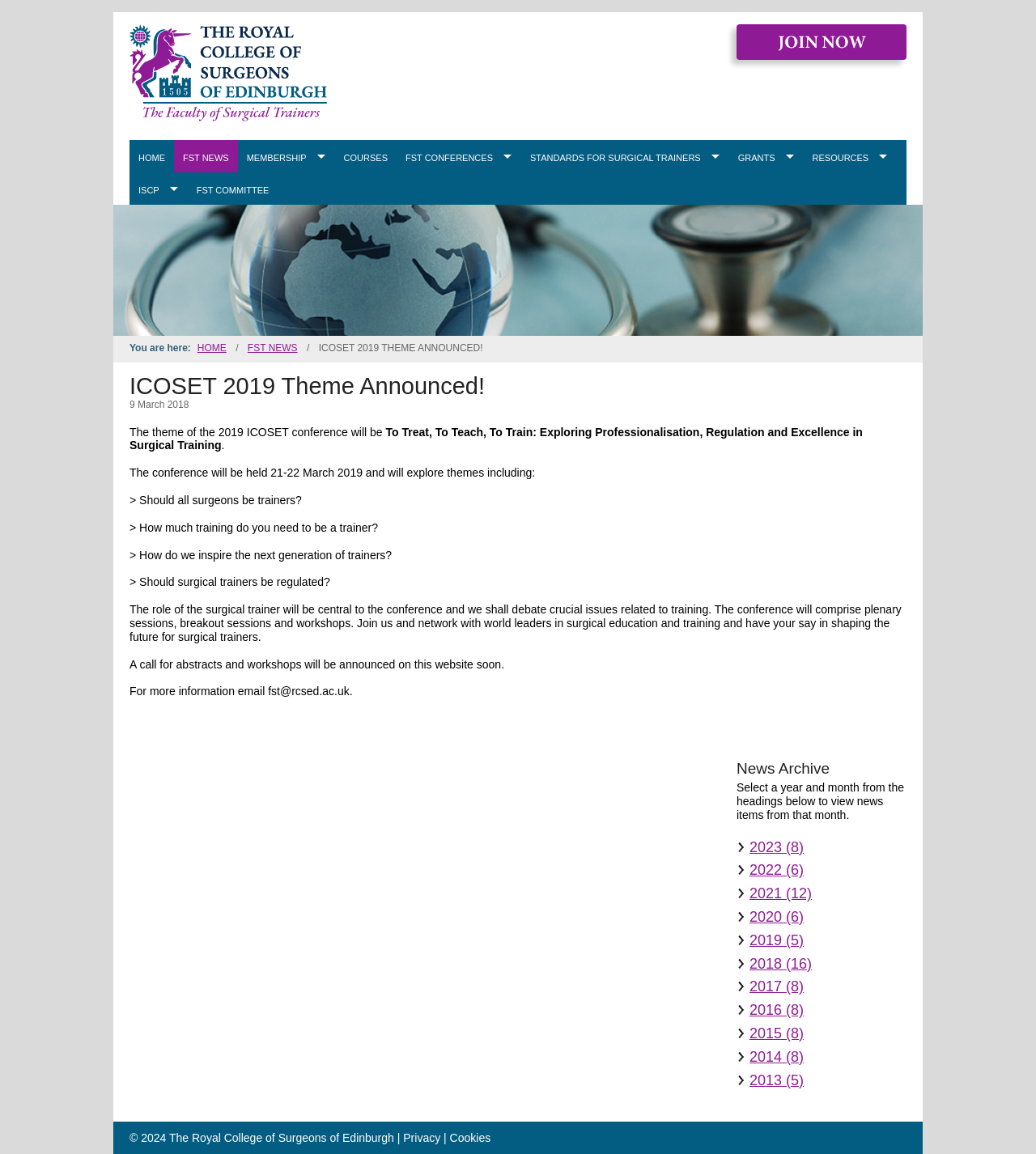Find the bounding box coordinates of the clickable element required to execute the following instruction: "Select a year and month from the 'News Archive'". Provide the coordinates as four float numbers between 0 and 1, i.e., [left, top, right, bottom].

[0.711, 0.659, 0.875, 0.674]